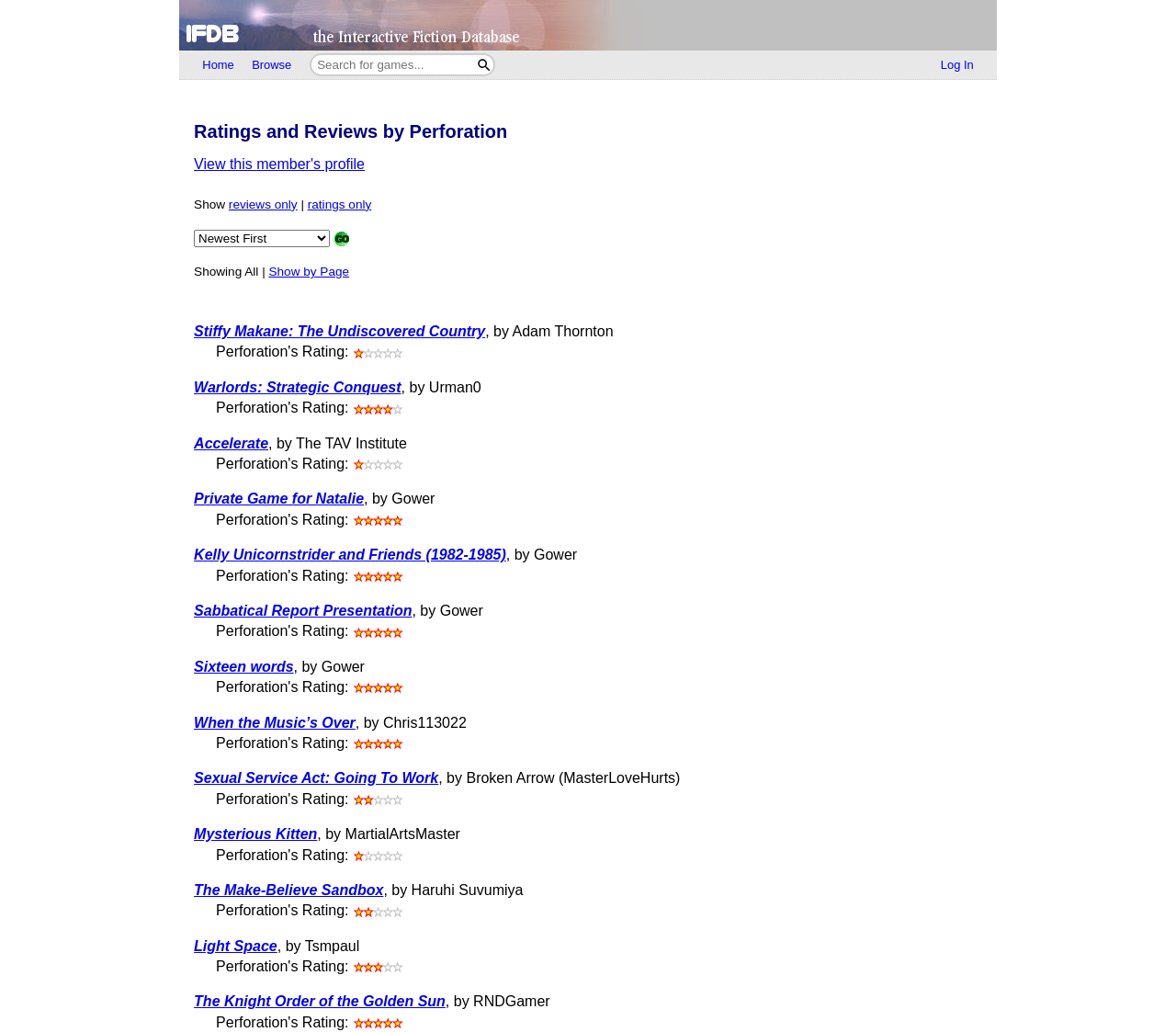Identify the coordinates of the bounding box for the element described below: "aria-label="twitter" title="X"". Return the coordinates as four float numbers between 0 and 1: [left, top, right, bottom].

None